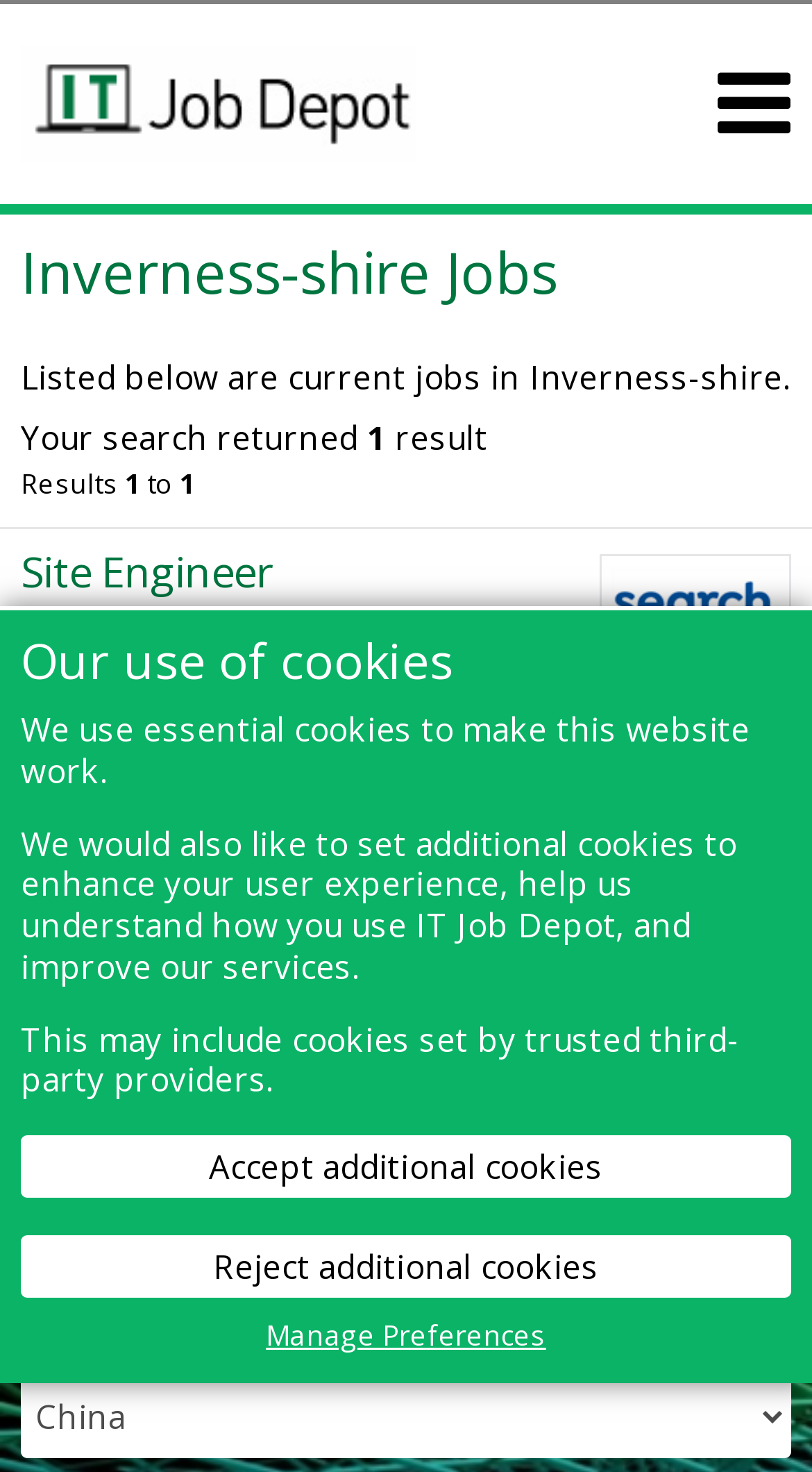Using the element description Manage Preferences, predict the bounding box coordinates for the UI element. Provide the coordinates in (top-left x, top-left y, bottom-right x, bottom-right y) format with values ranging from 0 to 1.

[0.328, 0.895, 0.672, 0.92]